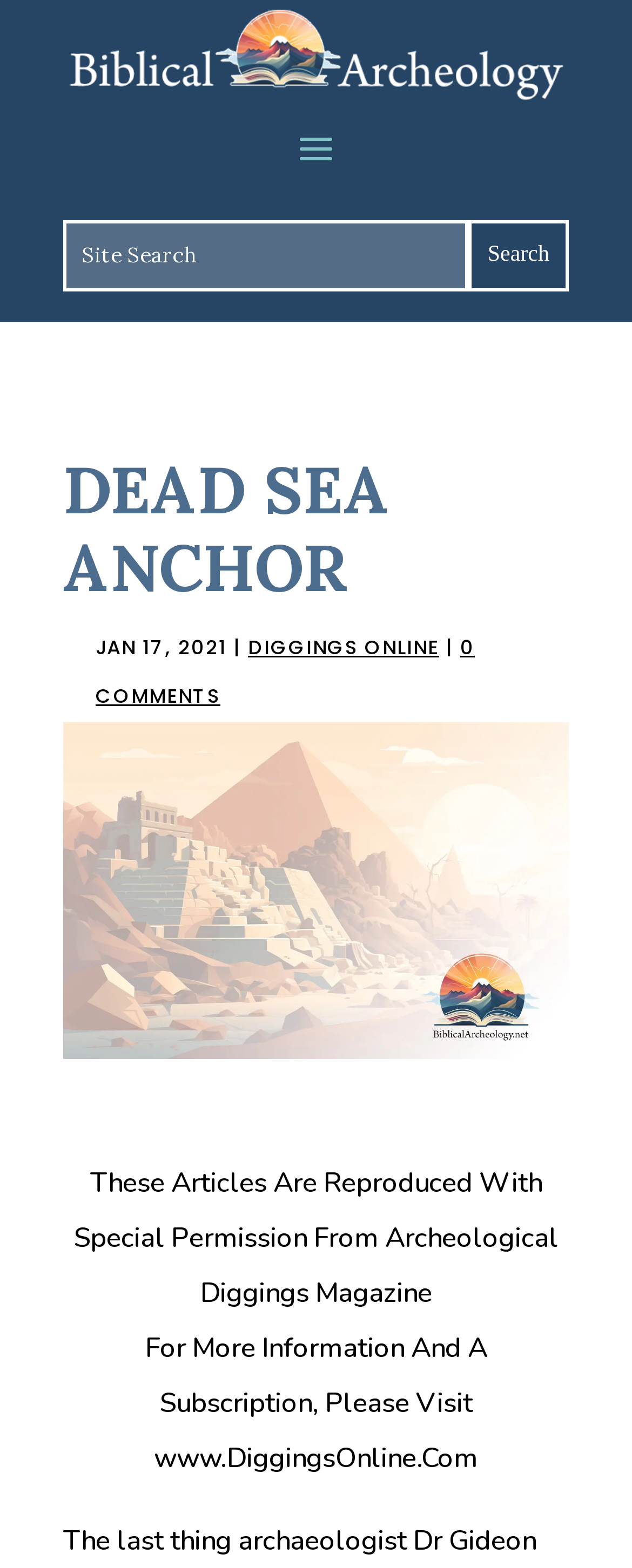What is the purpose of the search box?
Please provide a comprehensive answer based on the contents of the image.

The search box is located at the top of the webpage with a label 'Site Search' and a search button, indicating that it is used to search for content within the website.